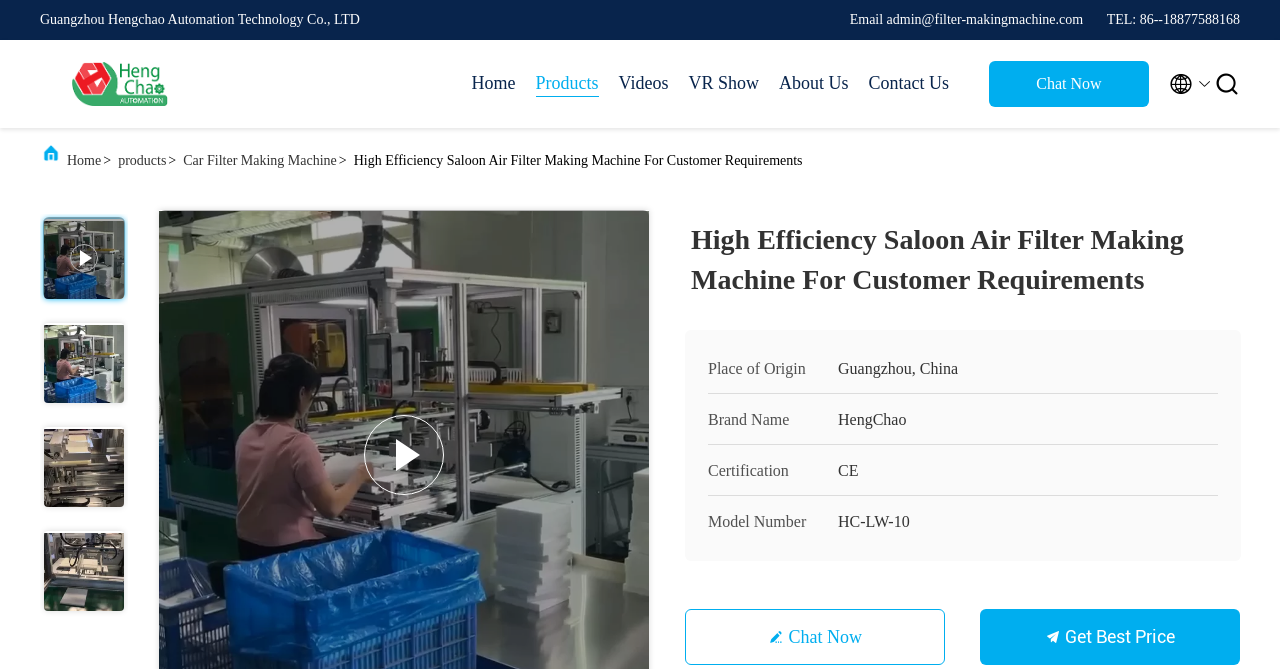Please find the bounding box for the following UI element description. Provide the coordinates in (top-left x, top-left y, bottom-right x, bottom-right y) format, with values between 0 and 1: Car Filter Making Machine

[0.143, 0.215, 0.263, 0.266]